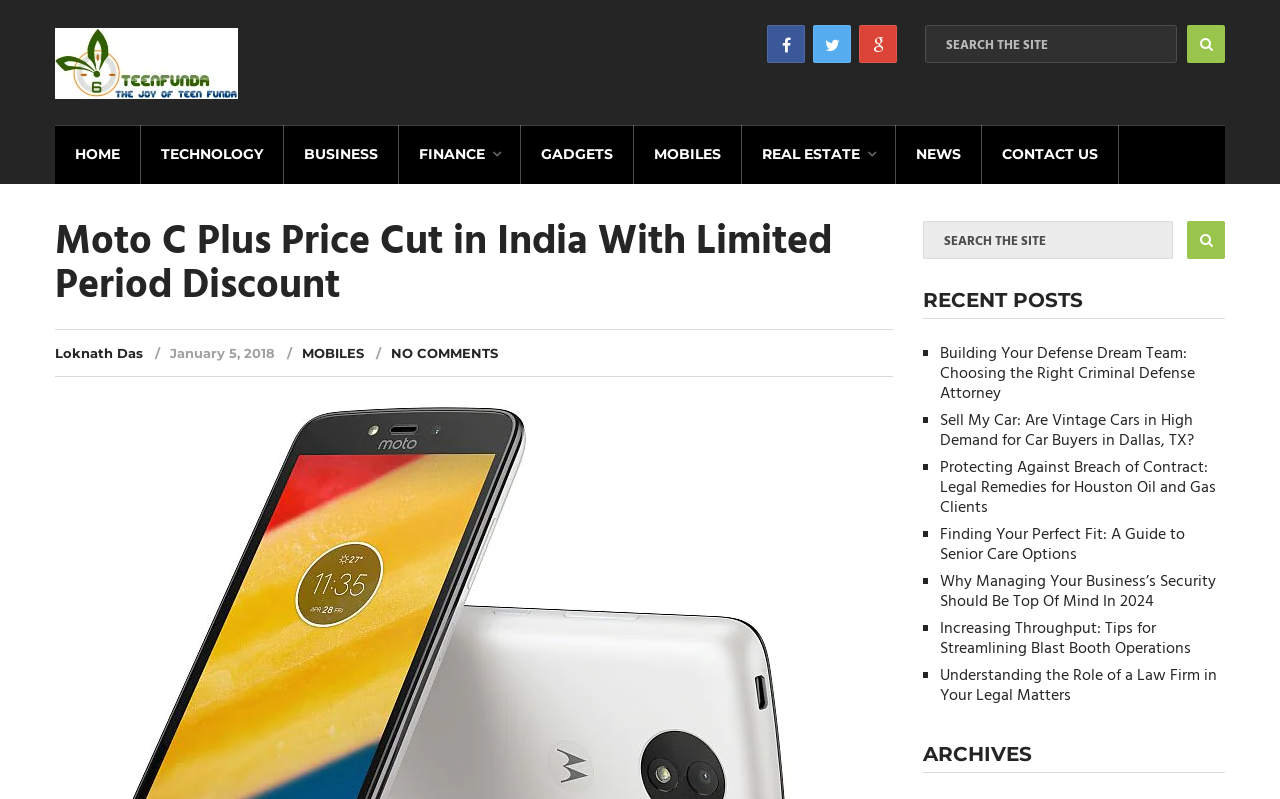Given the element description "No Comments" in the screenshot, predict the bounding box coordinates of that UI element.

[0.305, 0.432, 0.389, 0.452]